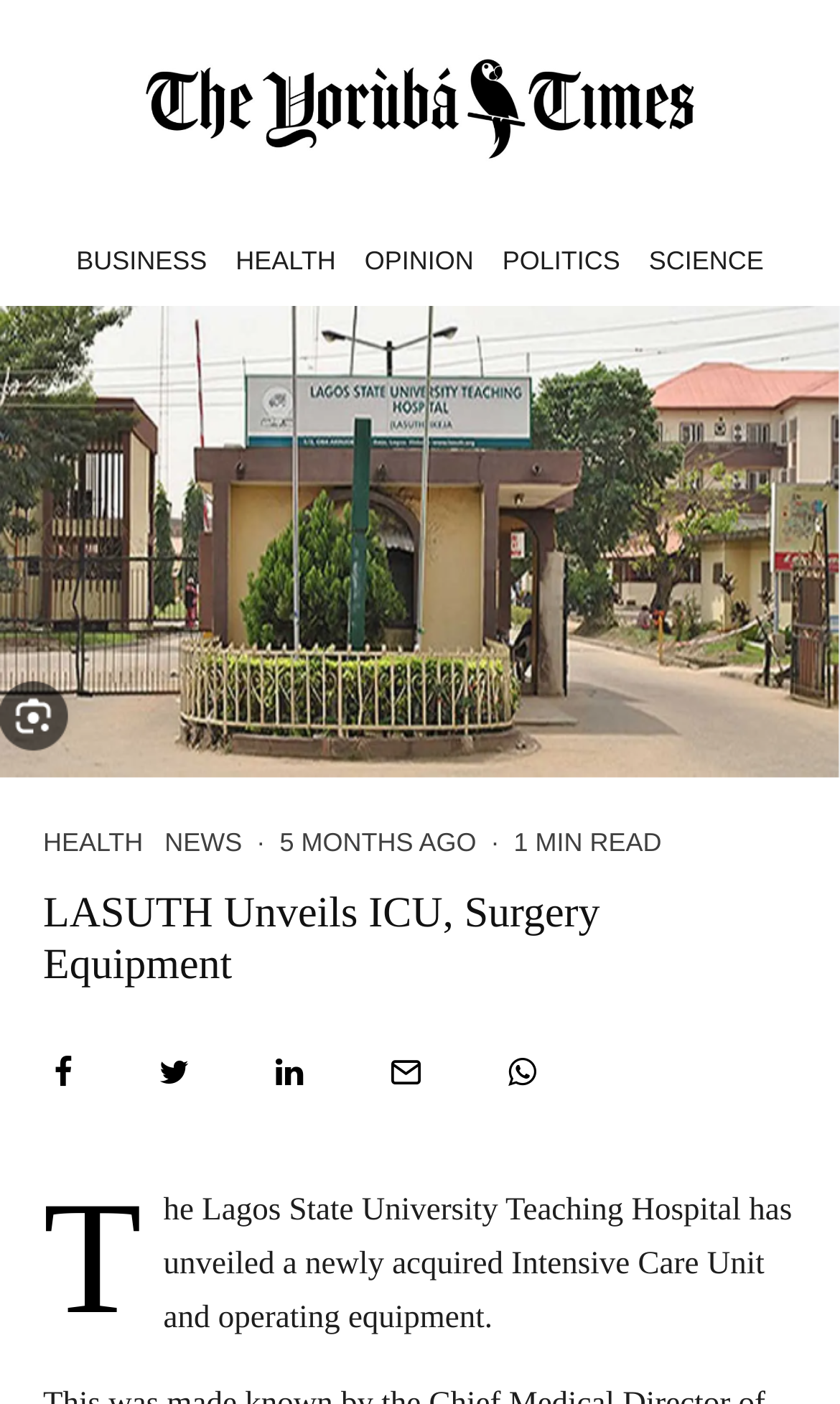Determine the bounding box coordinates for the UI element matching this description: "https://progressive.international/wire/2021-04-19-the-red-deal-indigenous-action-to-save-our-earth/de".

None